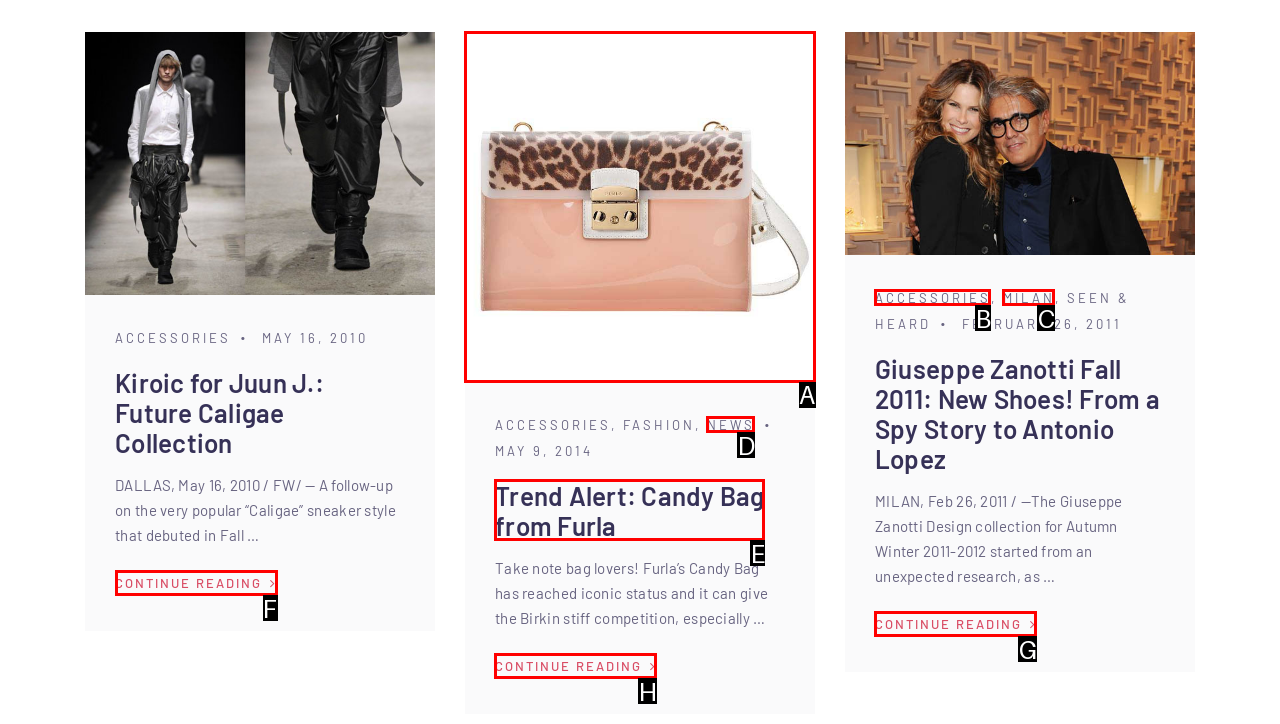Identify the correct HTML element to click to accomplish this task: View Trend Alert: Candy Bag from Furla
Respond with the letter corresponding to the correct choice.

A